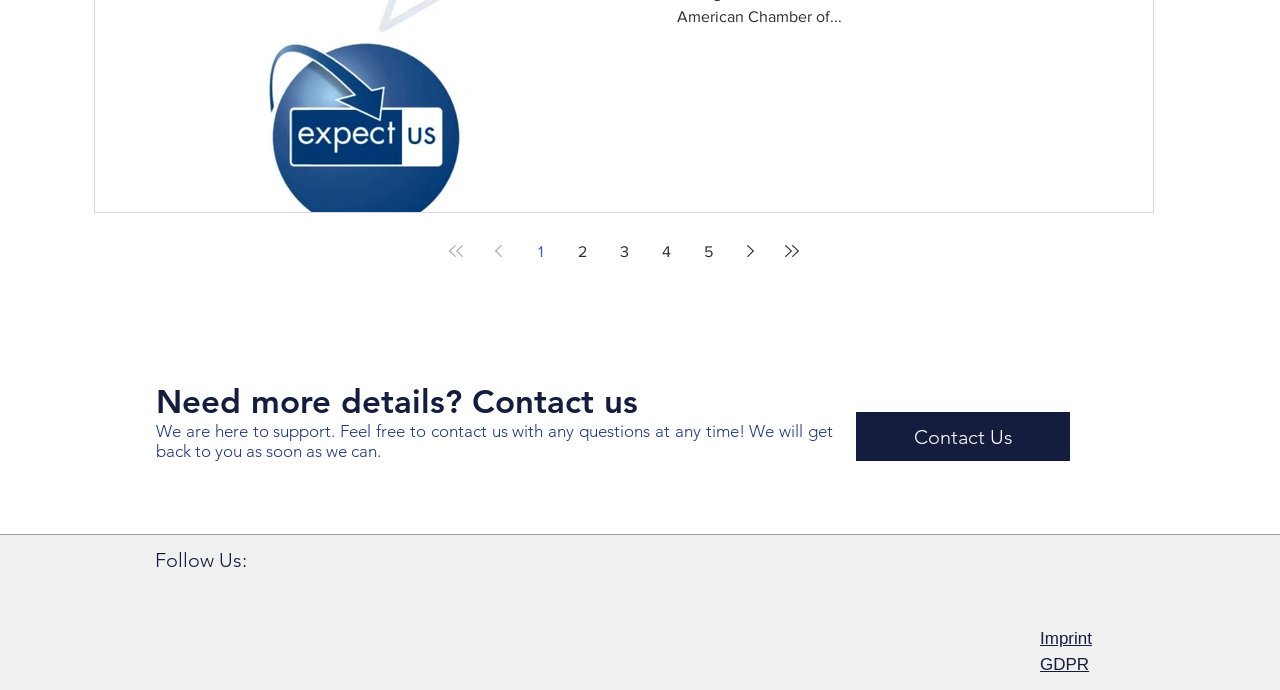Please specify the bounding box coordinates of the region to click in order to perform the following instruction: "view imprint".

[0.812, 0.91, 0.853, 0.939]